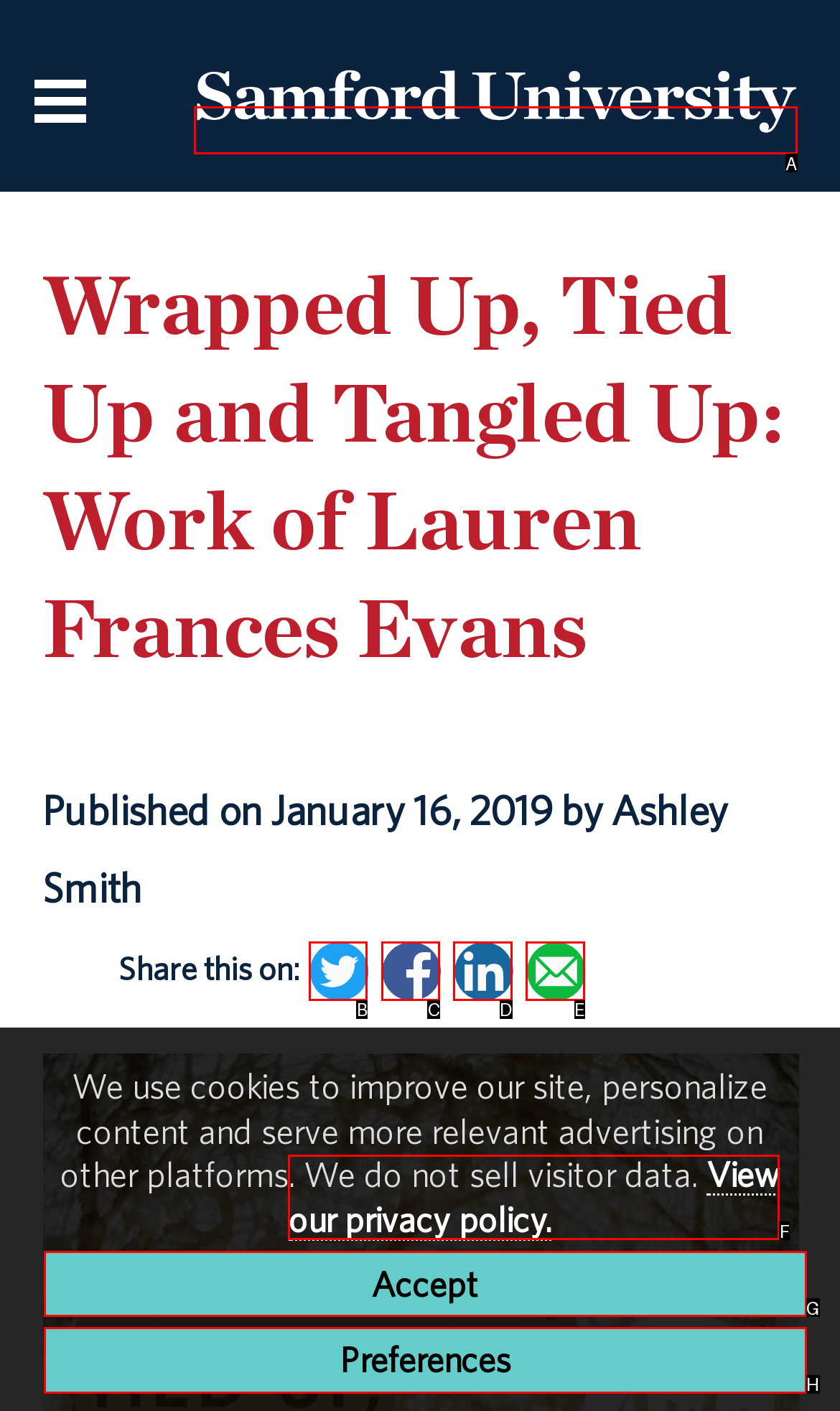Match the description: aria-label="Return to the homepage." to the correct HTML element. Provide the letter of your choice from the given options.

A